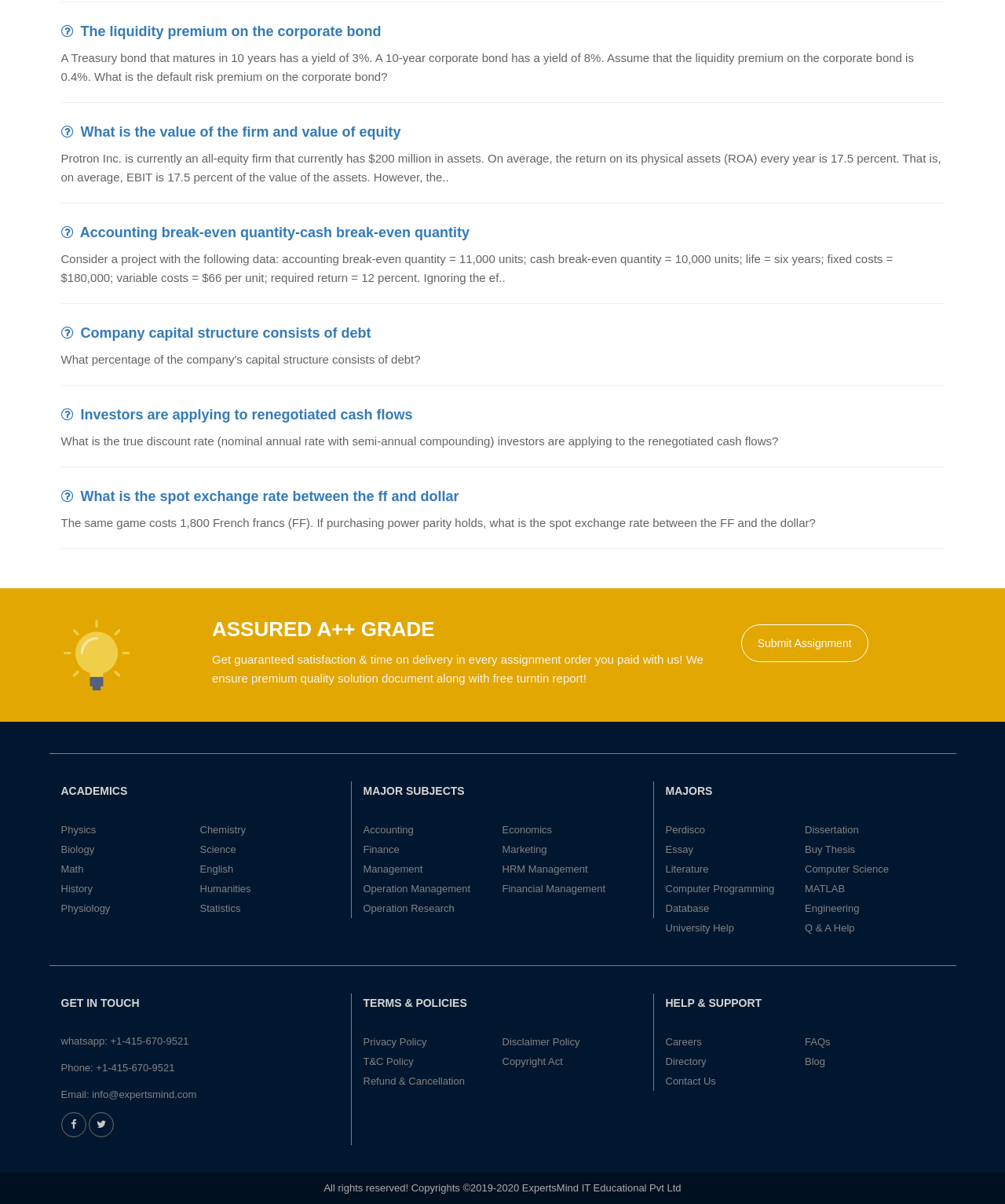What kind of assignments can I get help with?
Can you offer a detailed and complete answer to this question?

The website offers help with various types of assignments, including essays, dissertations, literature reviews, computer programming, MATLAB, and more, as indicated by the links on the webpage.